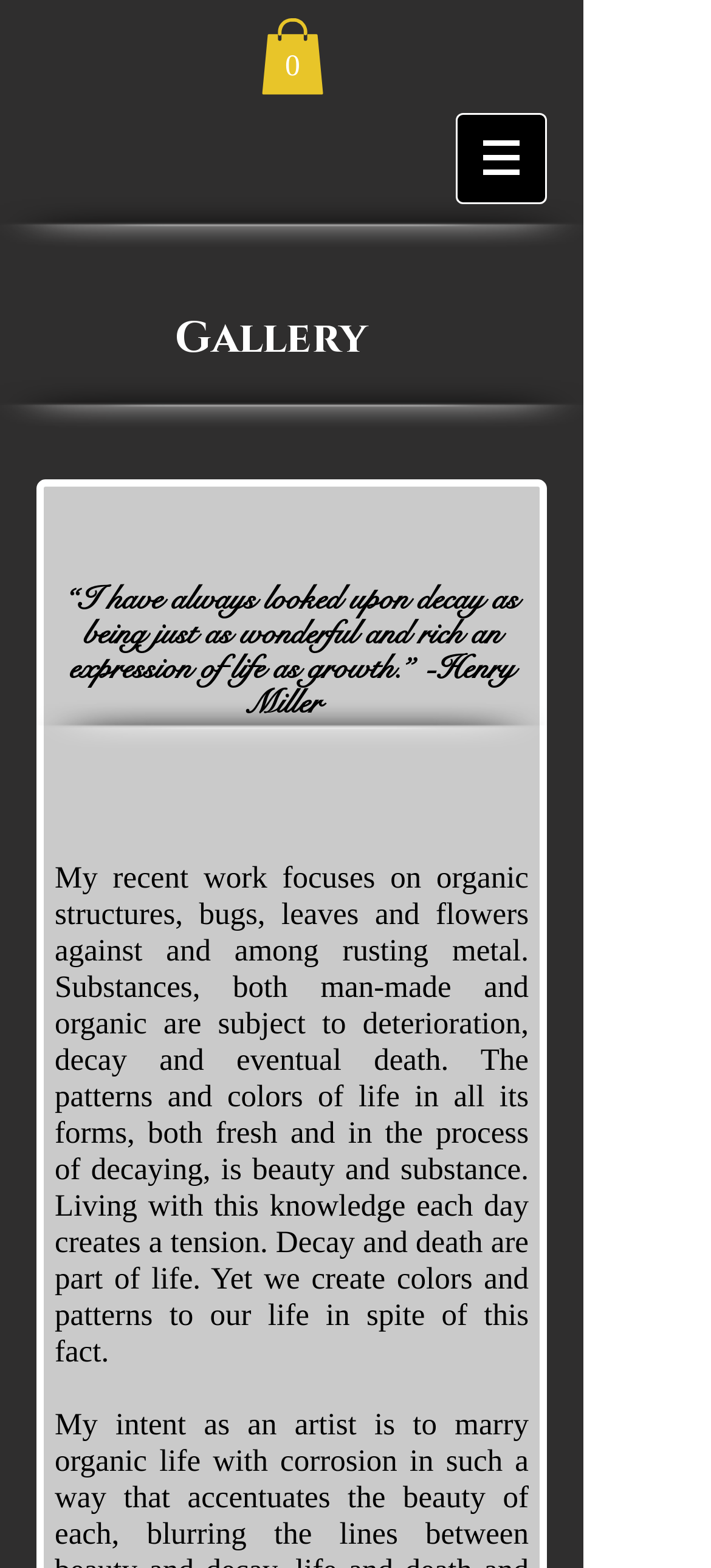What is the artist's focus in her recent work?
Provide a comprehensive and detailed answer to the question.

Based on the text on the webpage, the artist's recent work focuses on organic structures, bugs, leaves, and flowers against and among rusting metal, which suggests that her focus is on the intersection of natural and man-made elements.